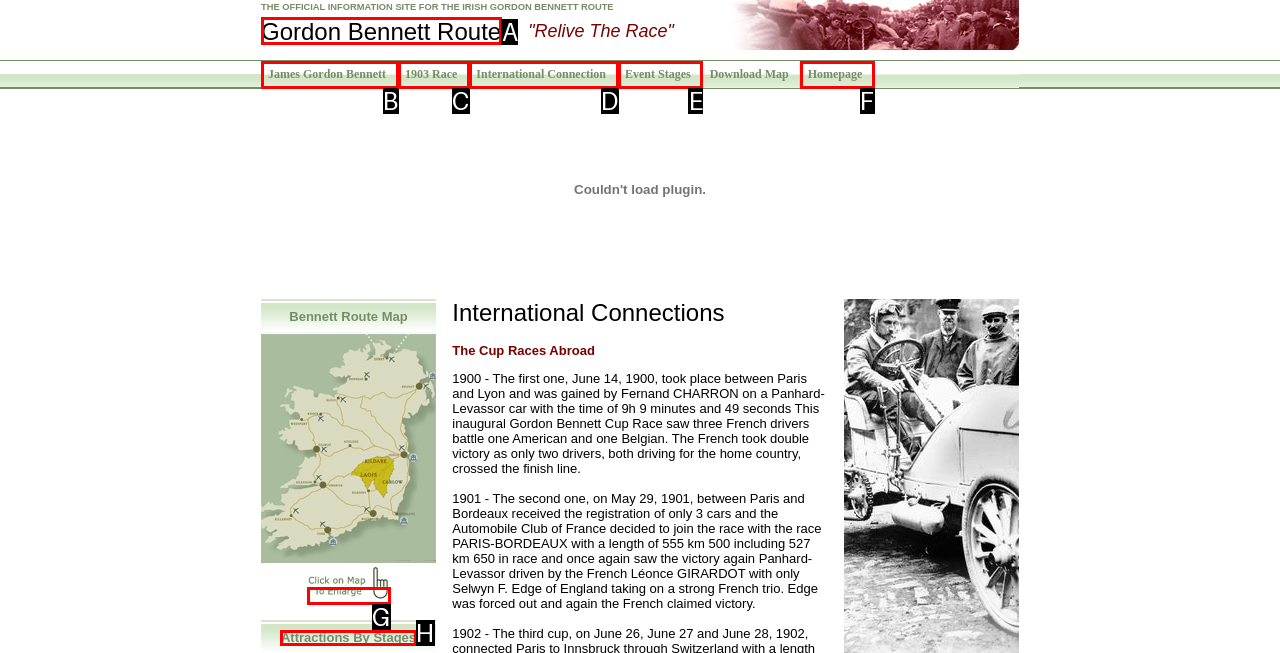Based on the choices marked in the screenshot, which letter represents the correct UI element to perform the task: Click on the Gordon Bennett Route link?

A